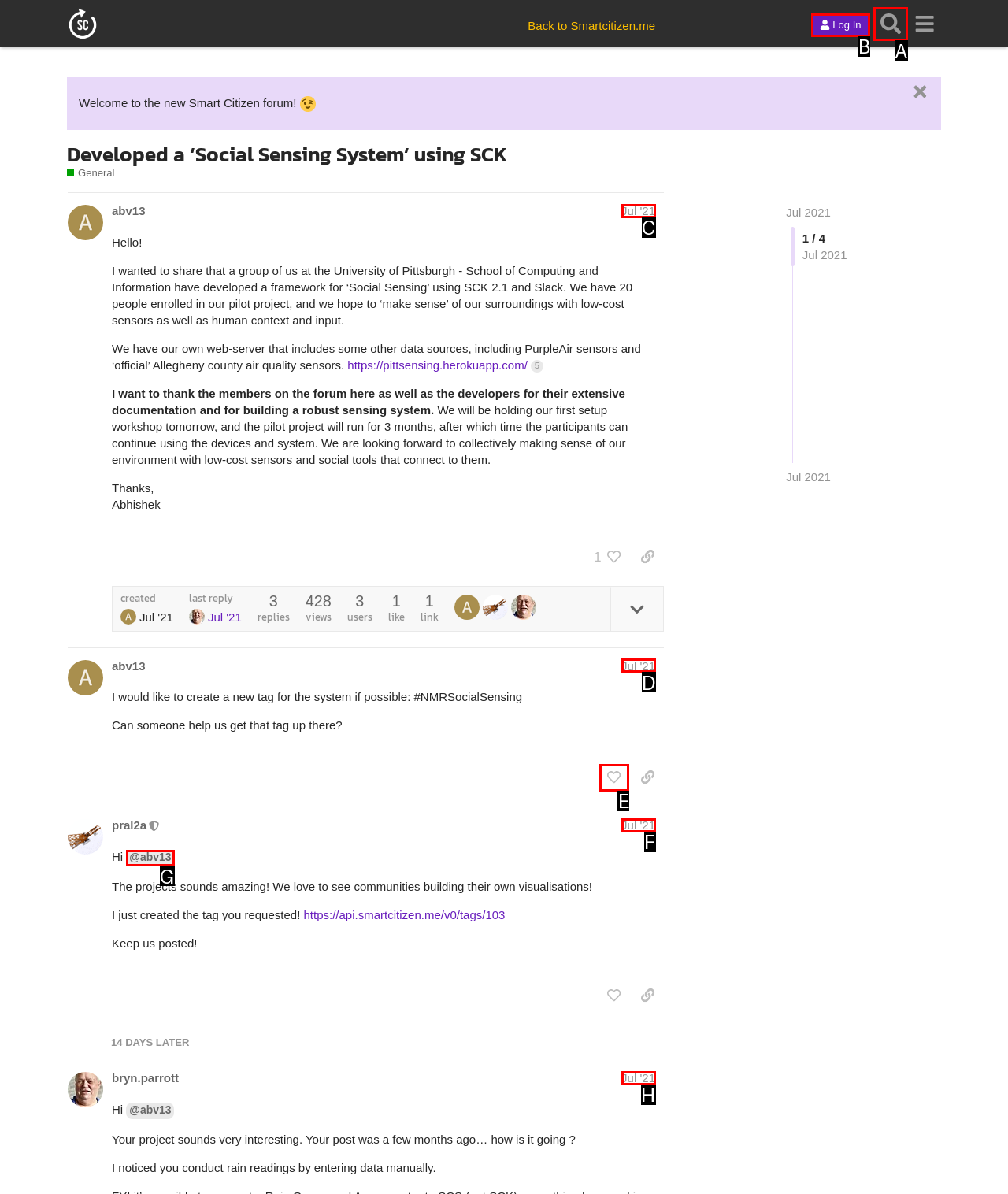Identify the correct HTML element to click to accomplish this task: Search in the forum
Respond with the letter corresponding to the correct choice.

A